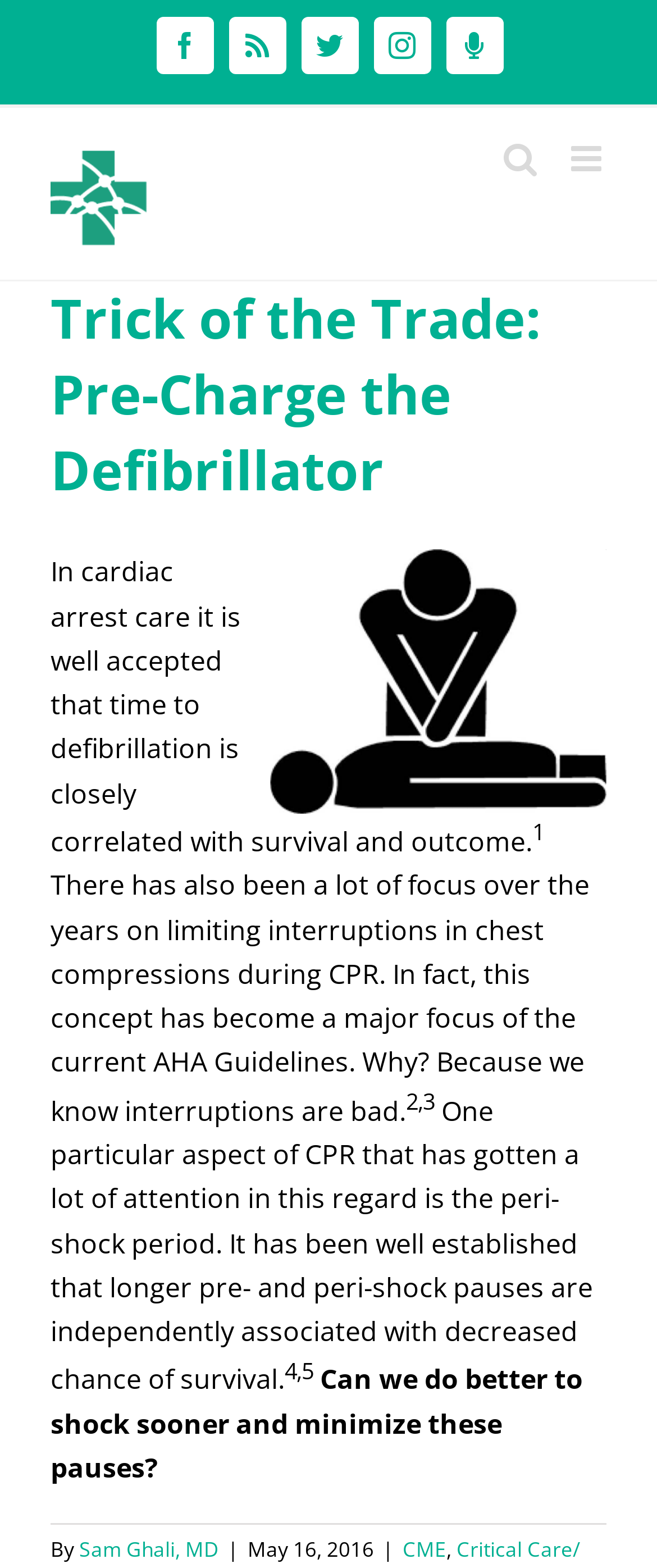What is the author of the article?
Please respond to the question with a detailed and well-explained answer.

The author of the article can be found by looking at the text 'By Sam Ghali, MD' which is located at the bottom of the article.